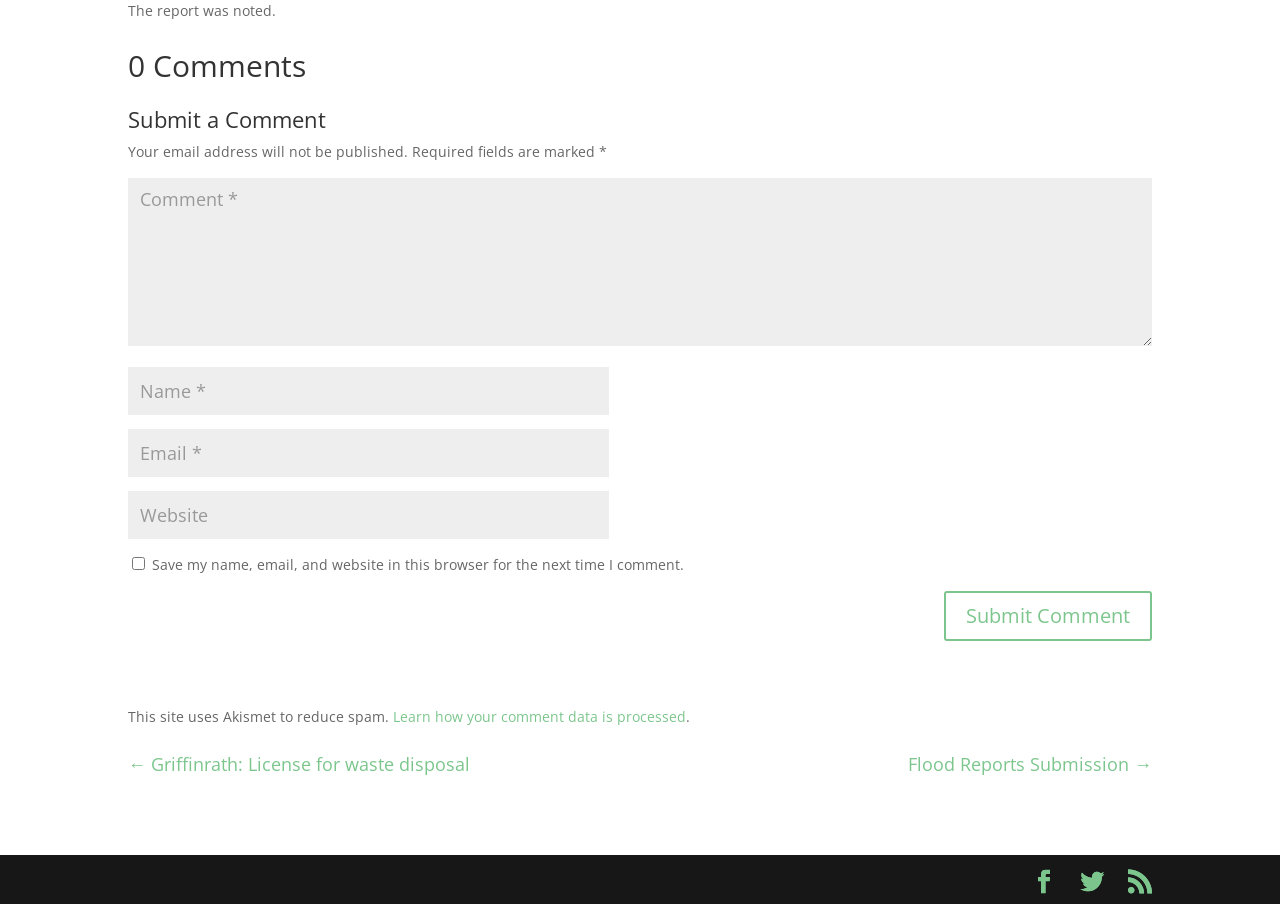What is the function of the checkbox?
Based on the content of the image, thoroughly explain and answer the question.

The checkbox is labeled 'Save my name, email, and website in this browser for the next time I comment', indicating that its function is to save the user's data for future comments.